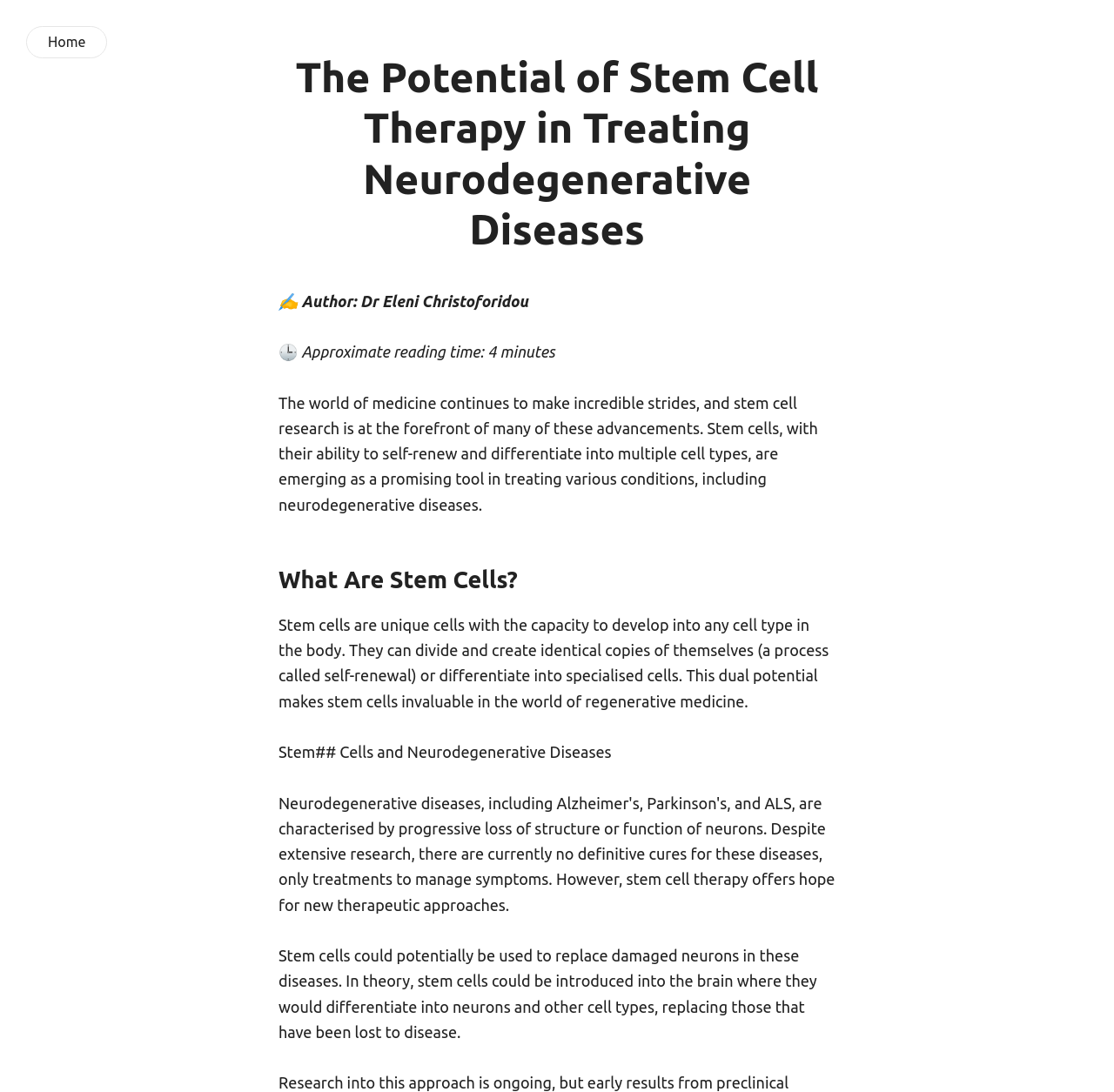What is the current focus of stem cell research?
Analyze the image and provide a thorough answer to the question.

The current focus of stem cell research is mentioned in the static text element 'Stem cells, with their ability to self-renew and differentiate into multiple cell types, are emerging as a promising tool in treating various conditions, including neurodegenerative diseases.' which is located in the introduction section.